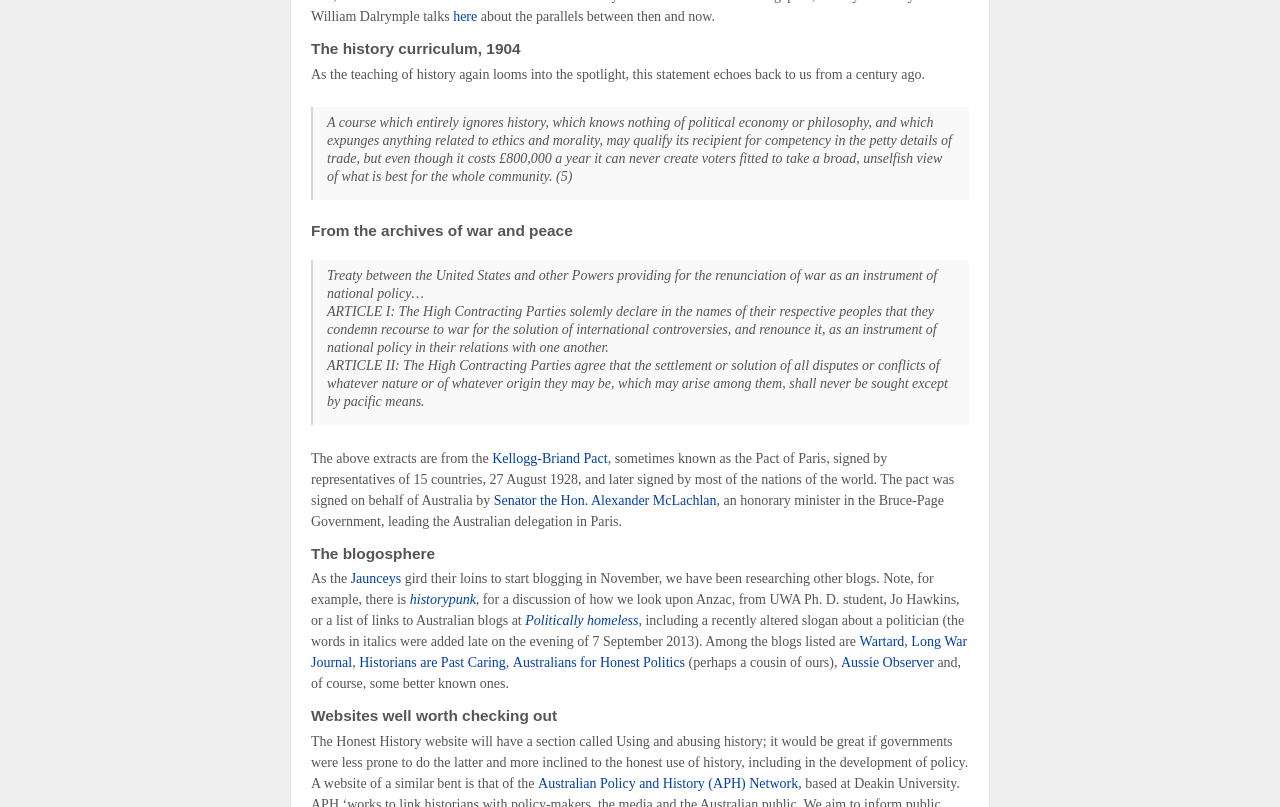Using the provided description Long War Journal, find the bounding box coordinates for the UI element. Provide the coordinates in (top-left x, top-left y, bottom-right x, bottom-right y) format, ensuring all values are between 0 and 1.

[0.243, 0.786, 0.756, 0.83]